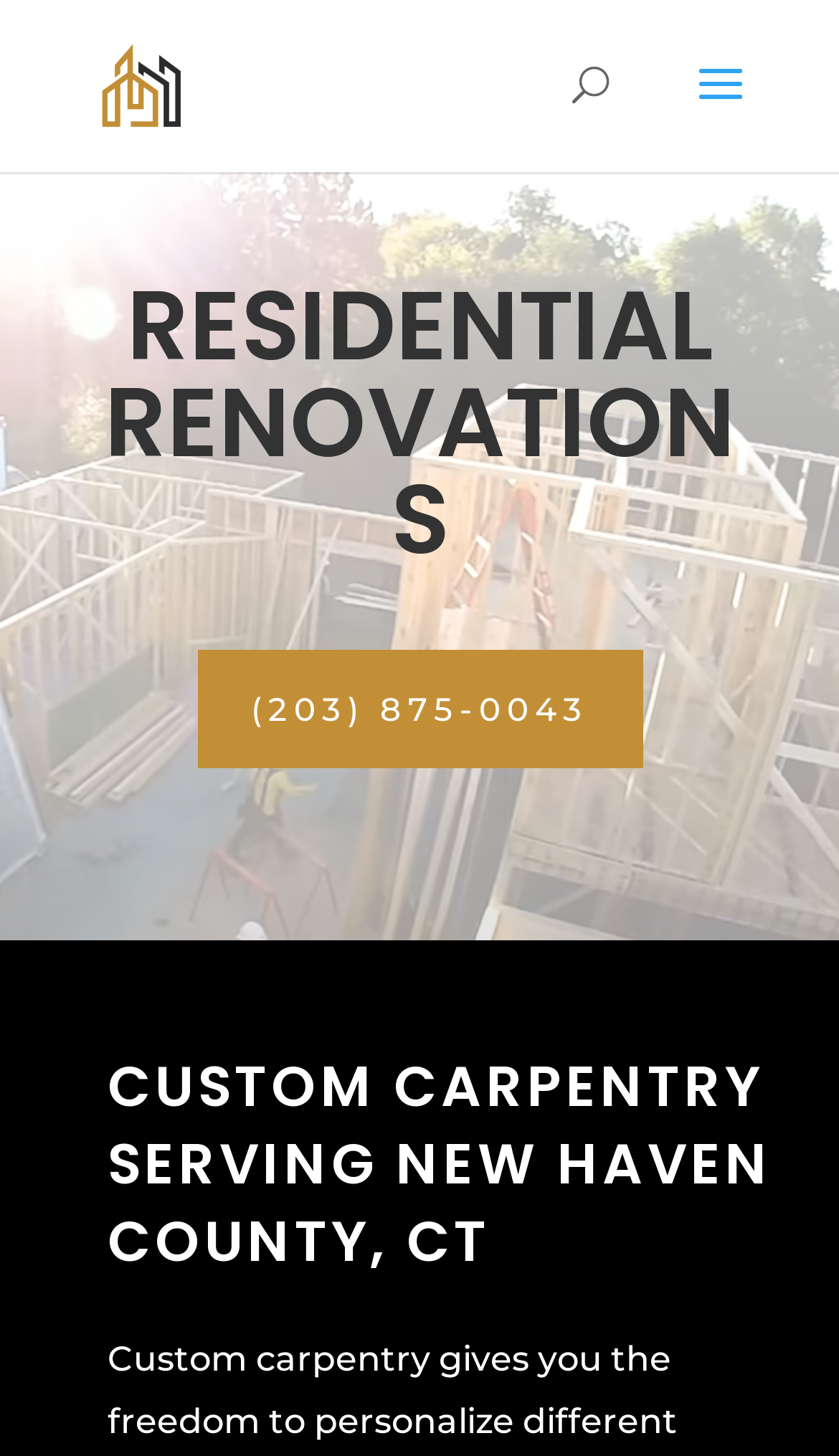Predict the bounding box of the UI element that fits this description: "(203) 875-0043".

[0.235, 0.446, 0.765, 0.527]